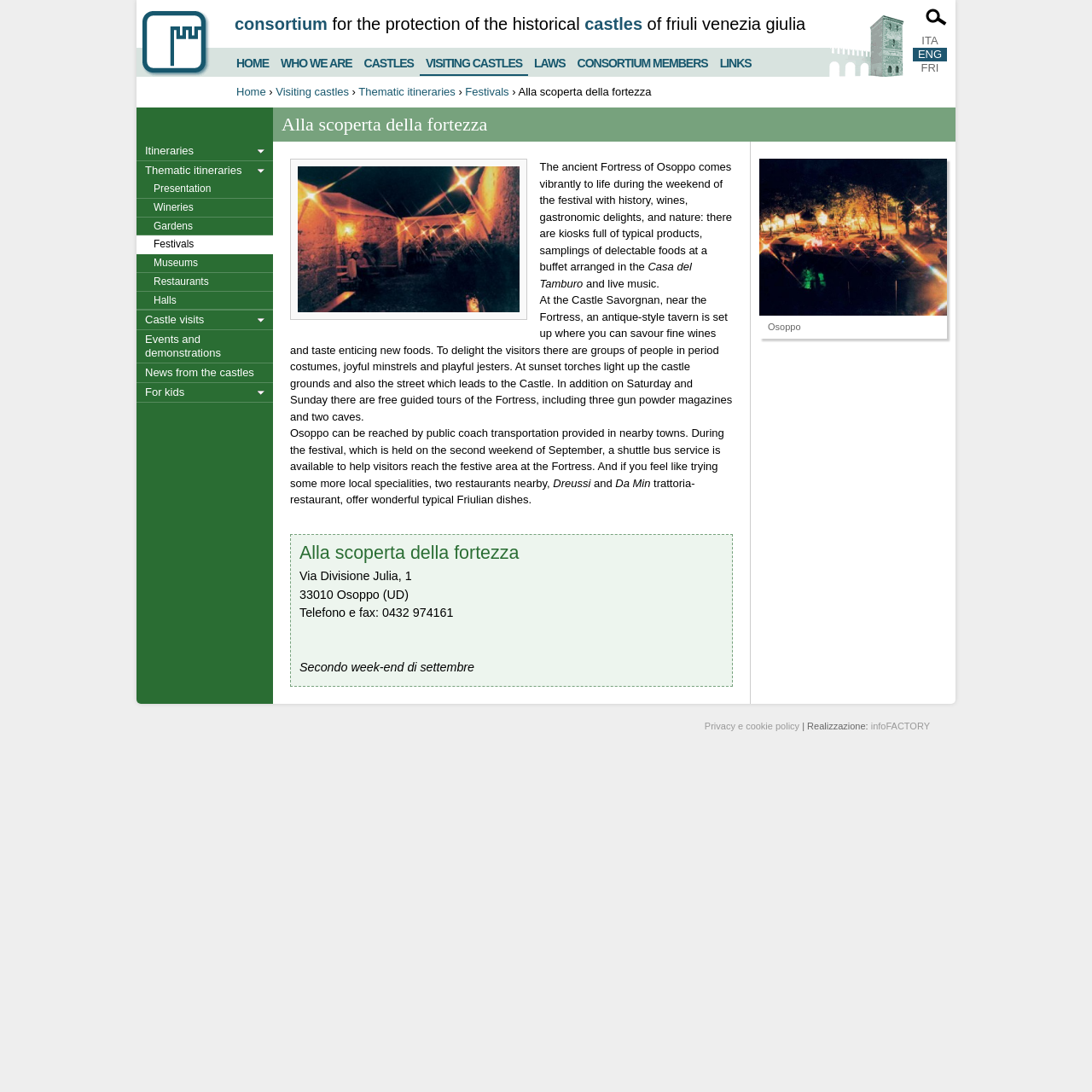Please examine the image and answer the question with a detailed explanation:
What is the address of the fortress?

The address of the fortress can be found in the article section of the webpage, where it is mentioned as 'Via Divisione Julia, 1, 33010 Osoppo (UD)'.